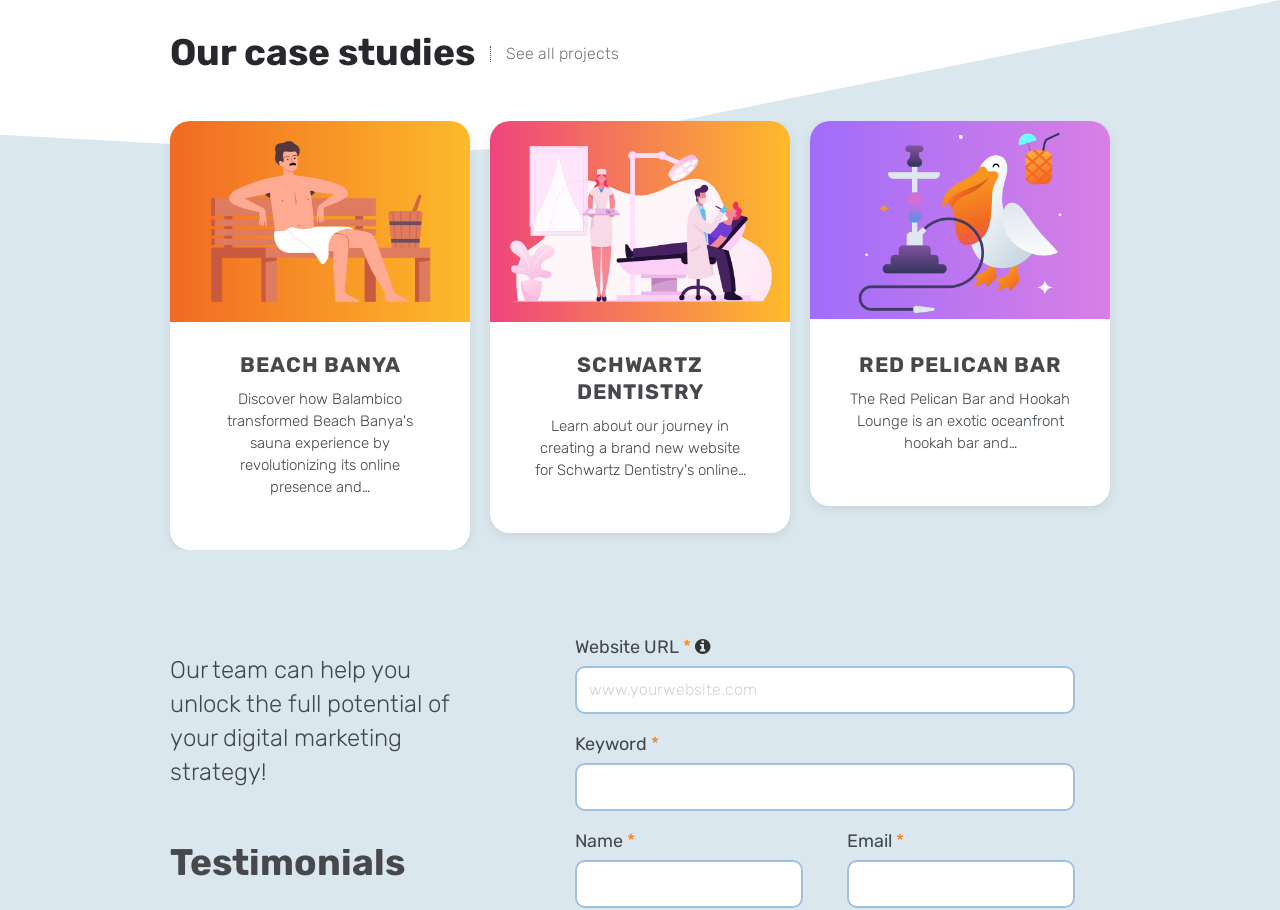Please specify the bounding box coordinates of the area that should be clicked to accomplish the following instruction: "View 'BEACH BANYA' case study". The coordinates should consist of four float numbers between 0 and 1, i.e., [left, top, right, bottom].

[0.164, 0.386, 0.336, 0.415]